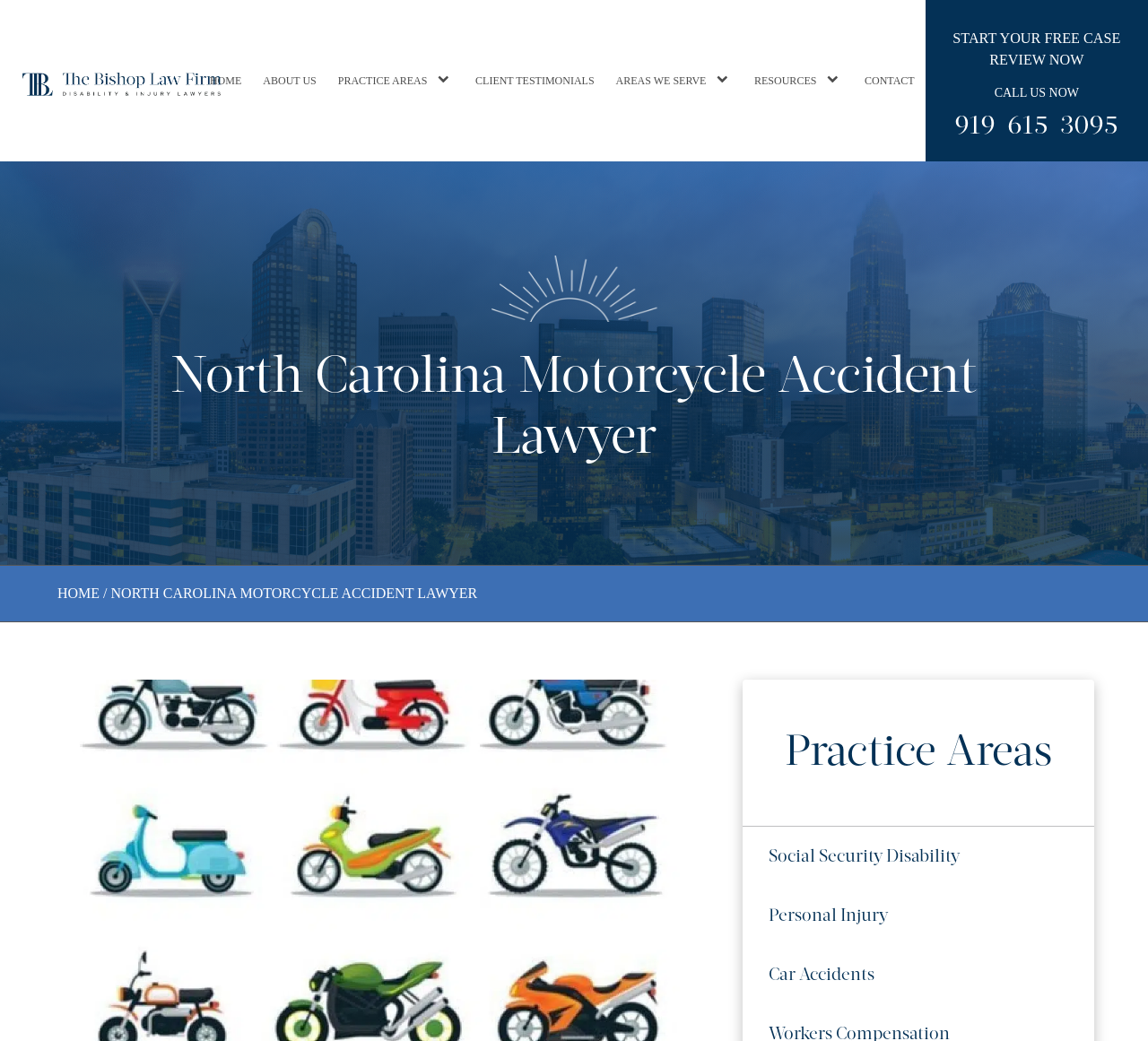Provide the bounding box coordinates of the HTML element this sentence describes: "Social Security Disability". The bounding box coordinates consist of four float numbers between 0 and 1, i.e., [left, top, right, bottom].

[0.647, 0.796, 0.953, 0.853]